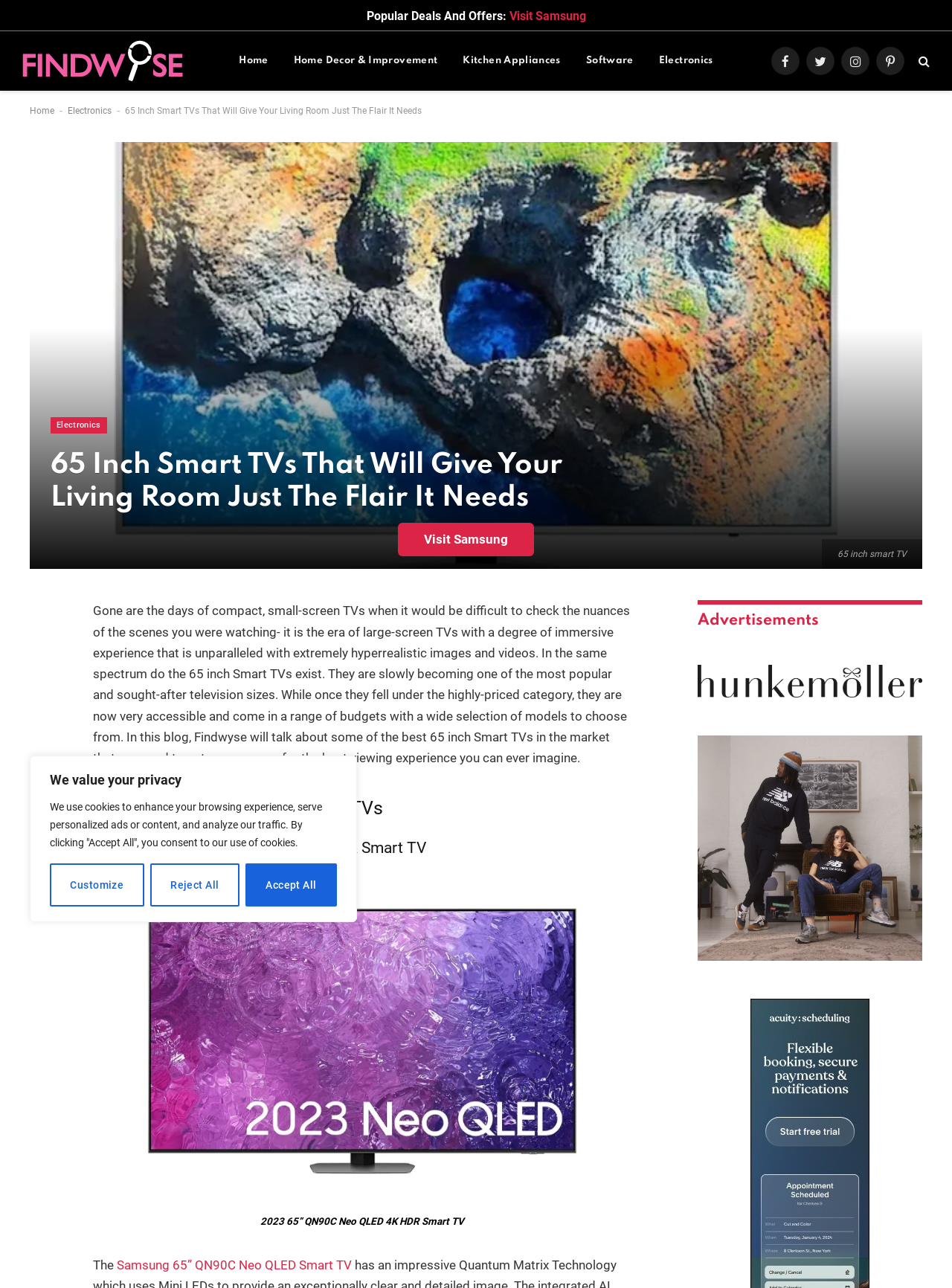What is the purpose of the 'Findwyse' link?
Provide a detailed and extensive answer to the question.

The 'Findwyse' link is likely a navigation link to the Findwyse website, as it is a separate entity from the current webpage and is mentioned as the source of the blog post.